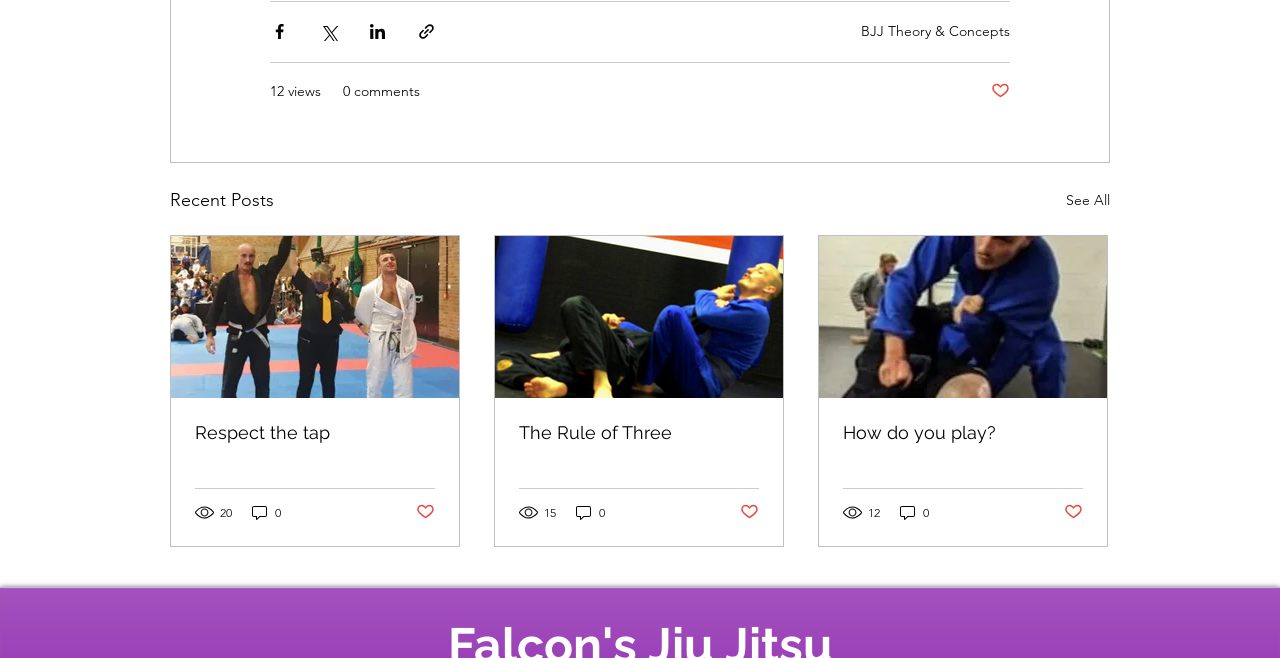Extract the bounding box coordinates for the UI element described by the text: "parent_node: How do you play?". The coordinates should be in the form of [left, top, right, bottom] with values between 0 and 1.

[0.64, 0.358, 0.865, 0.604]